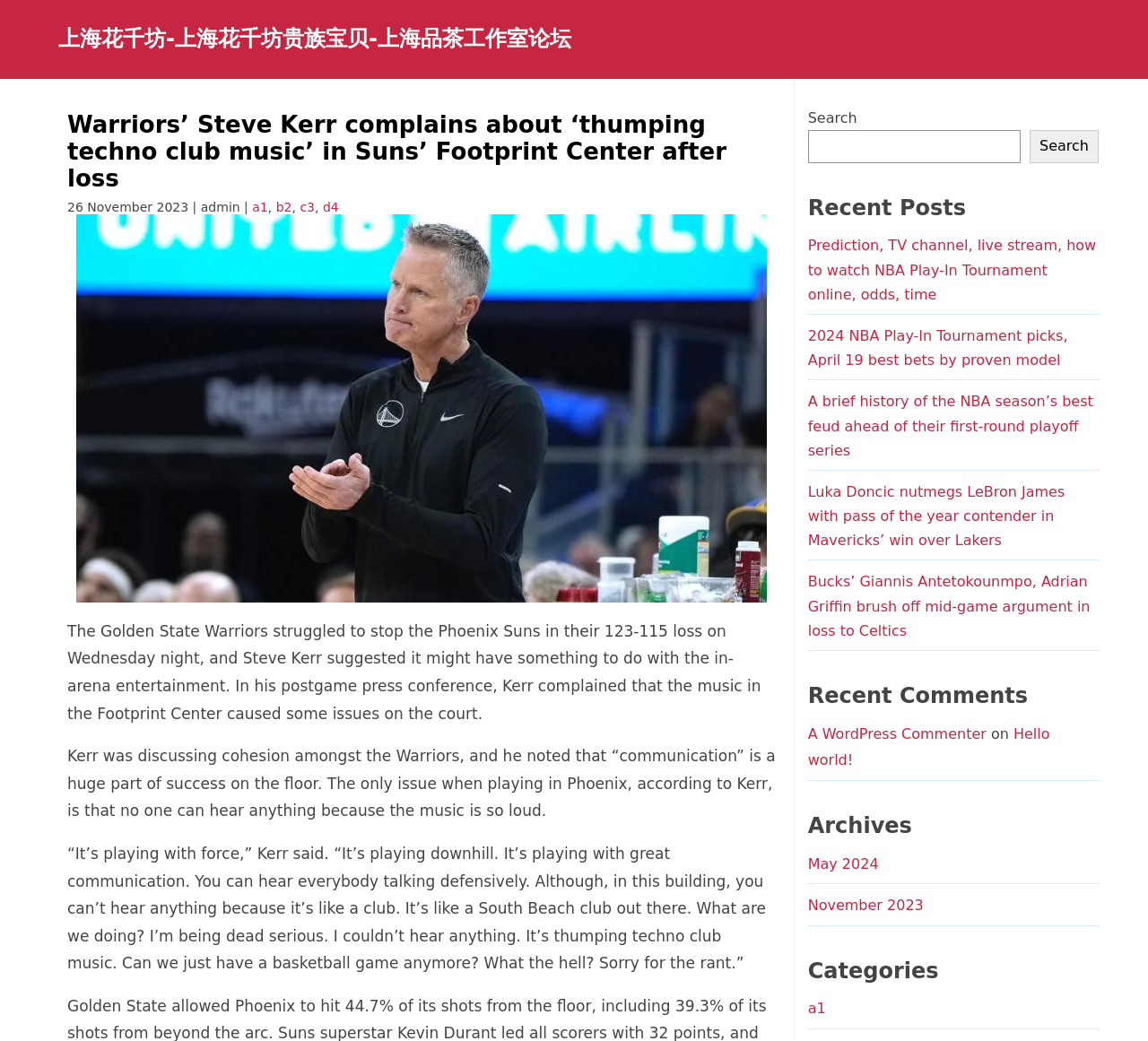What is the name of the team that Steve Kerr is the coach of?
Please look at the screenshot and answer using one word or phrase.

Warriors